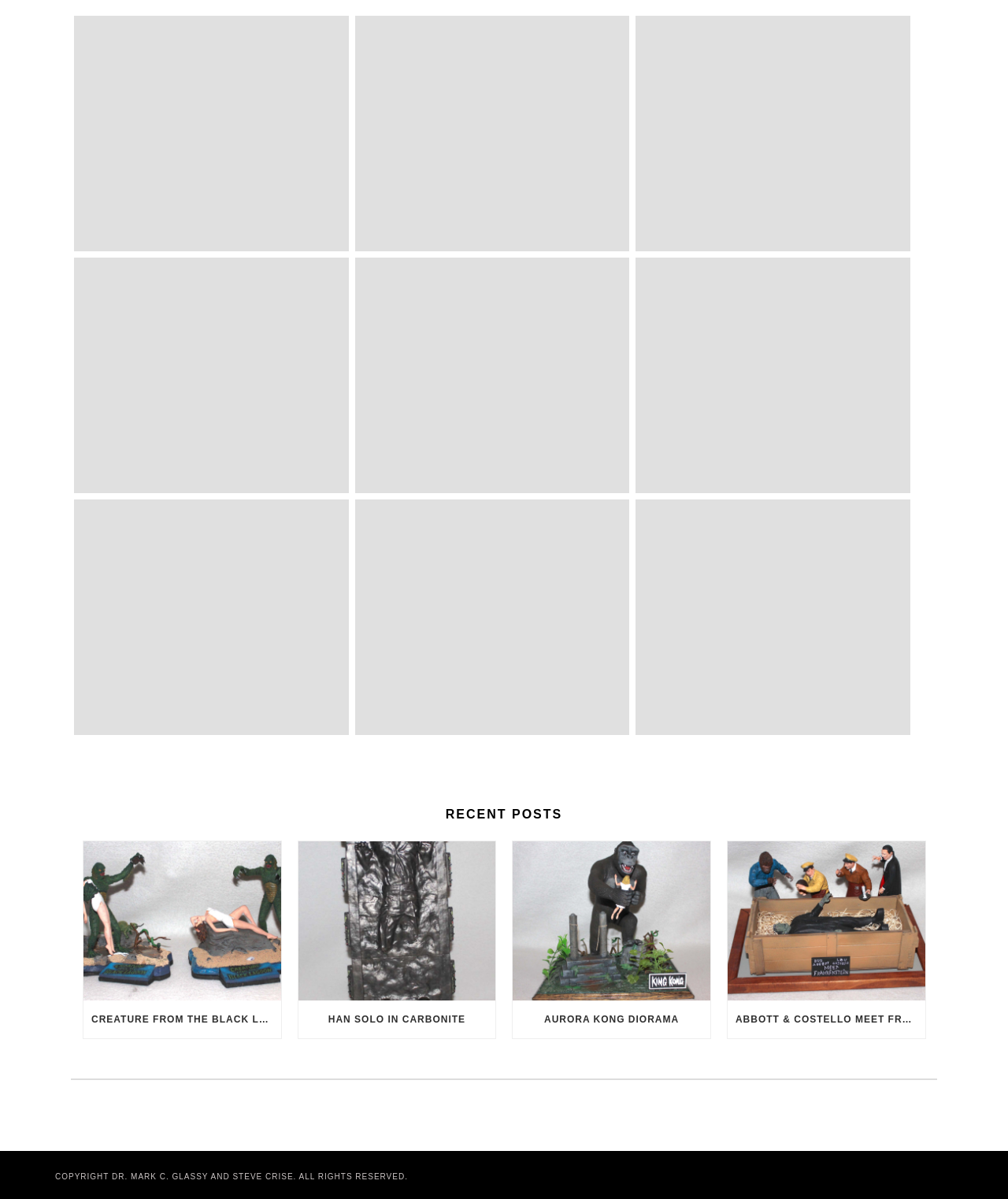Analyze the image and provide a detailed answer to the question: What is the text of the static text element at the bottom of the webpage?

At the bottom of the webpage, I can see a static text element with the specified text, which appears to be a copyright notice.